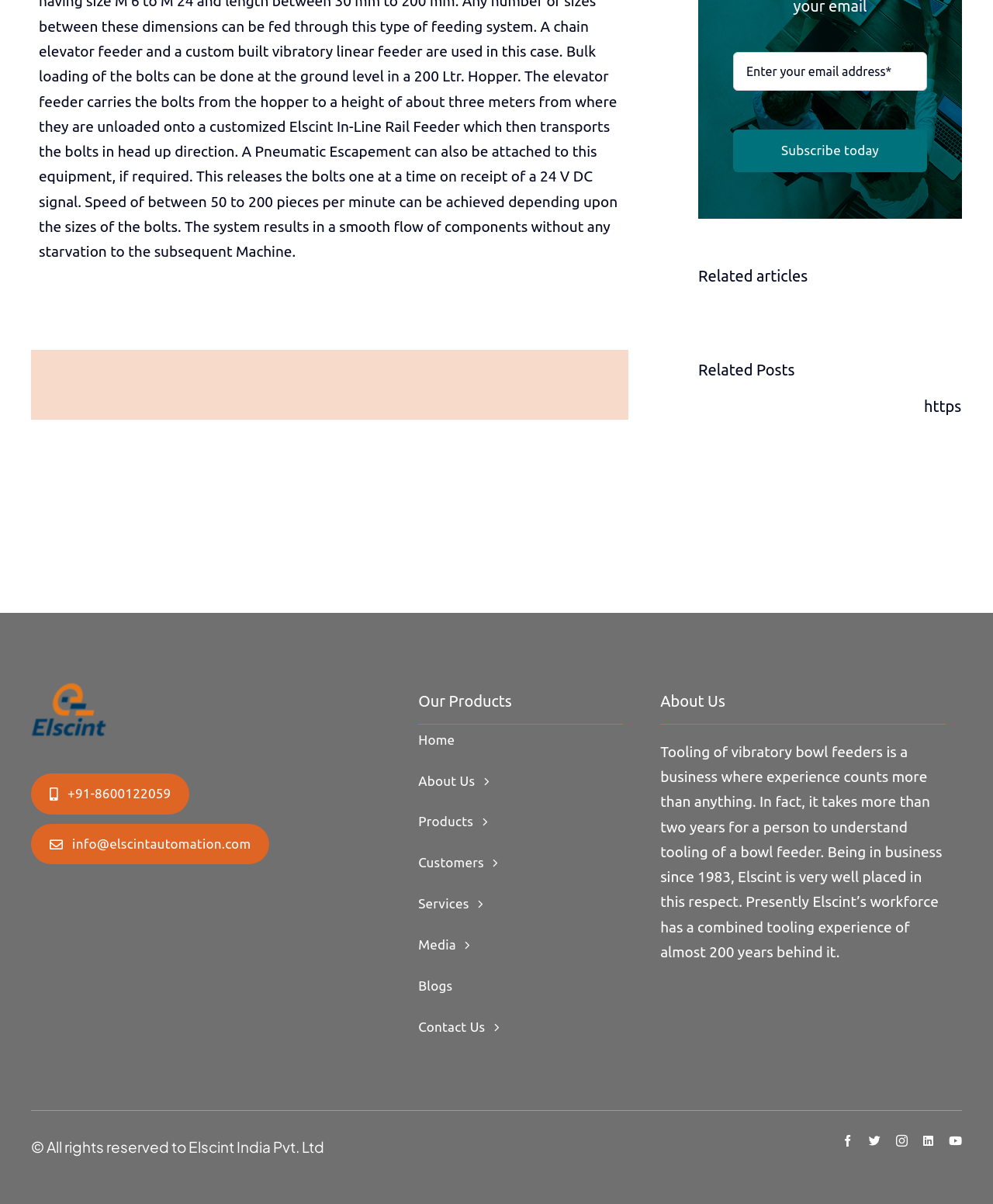Locate and provide the bounding box coordinates for the HTML element that matches this description: "name="insert_your_email" placeholder="Enter your email address*"".

[0.738, 0.043, 0.934, 0.075]